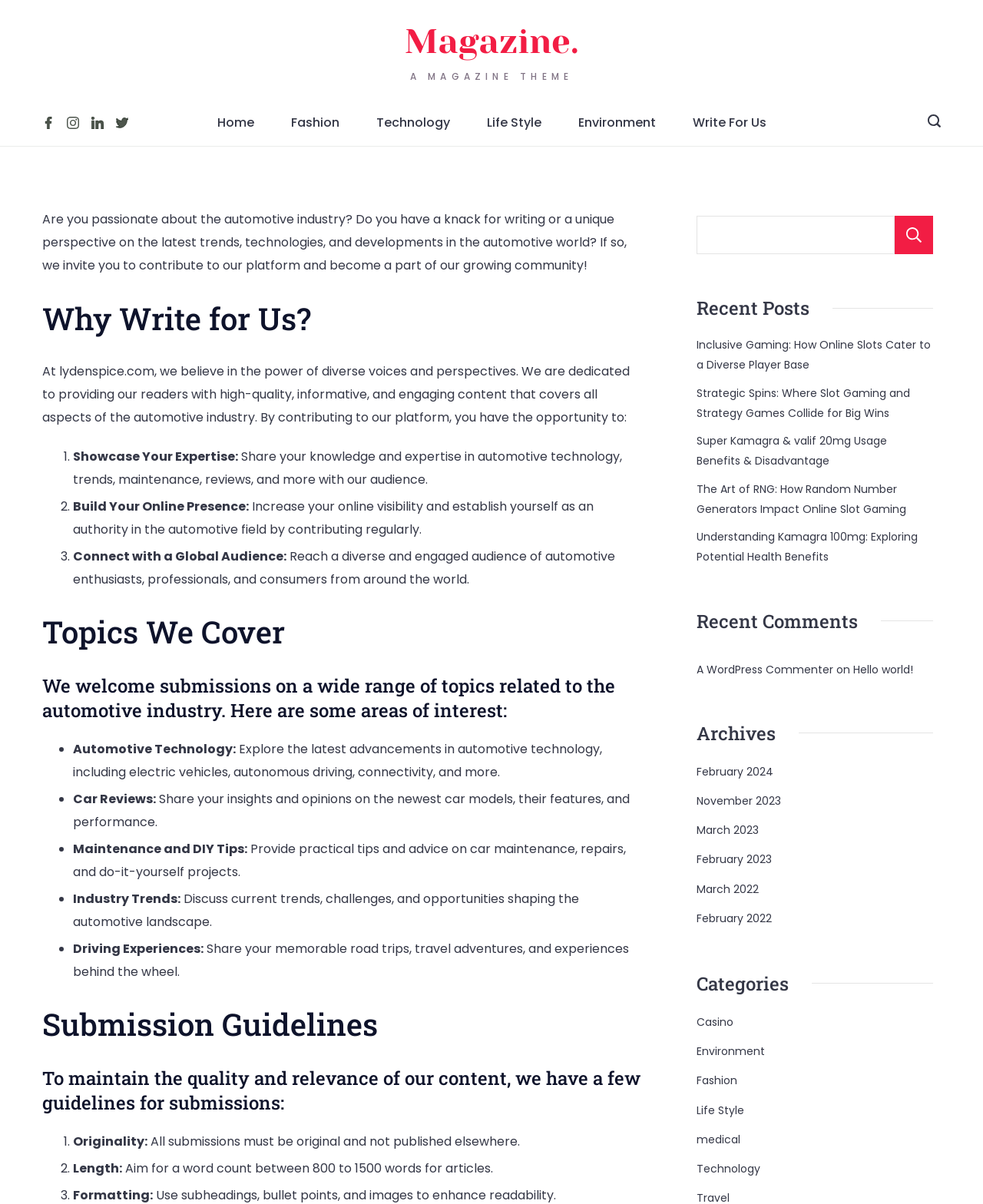Determine the bounding box coordinates of the target area to click to execute the following instruction: "Write for us."

[0.686, 0.083, 0.798, 0.121]